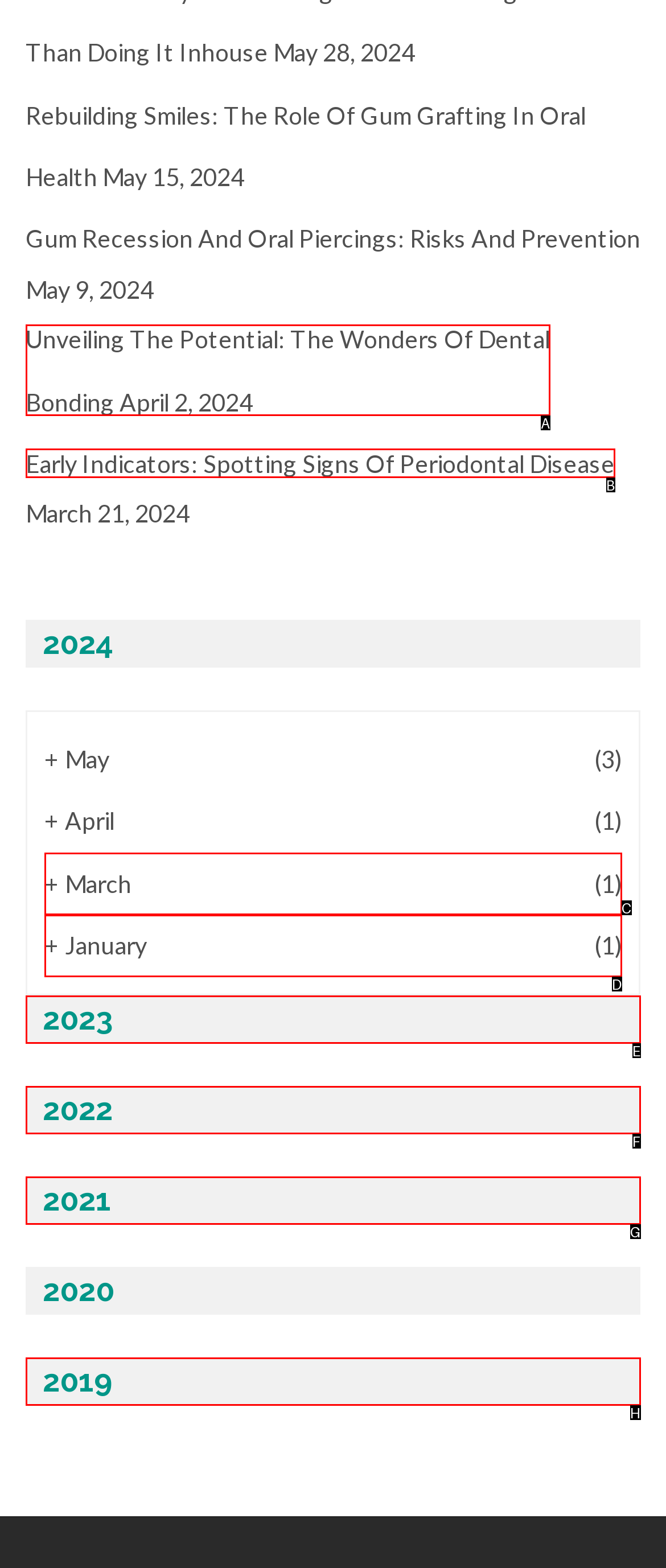Identify the matching UI element based on the description: + January (1)
Reply with the letter from the available choices.

D